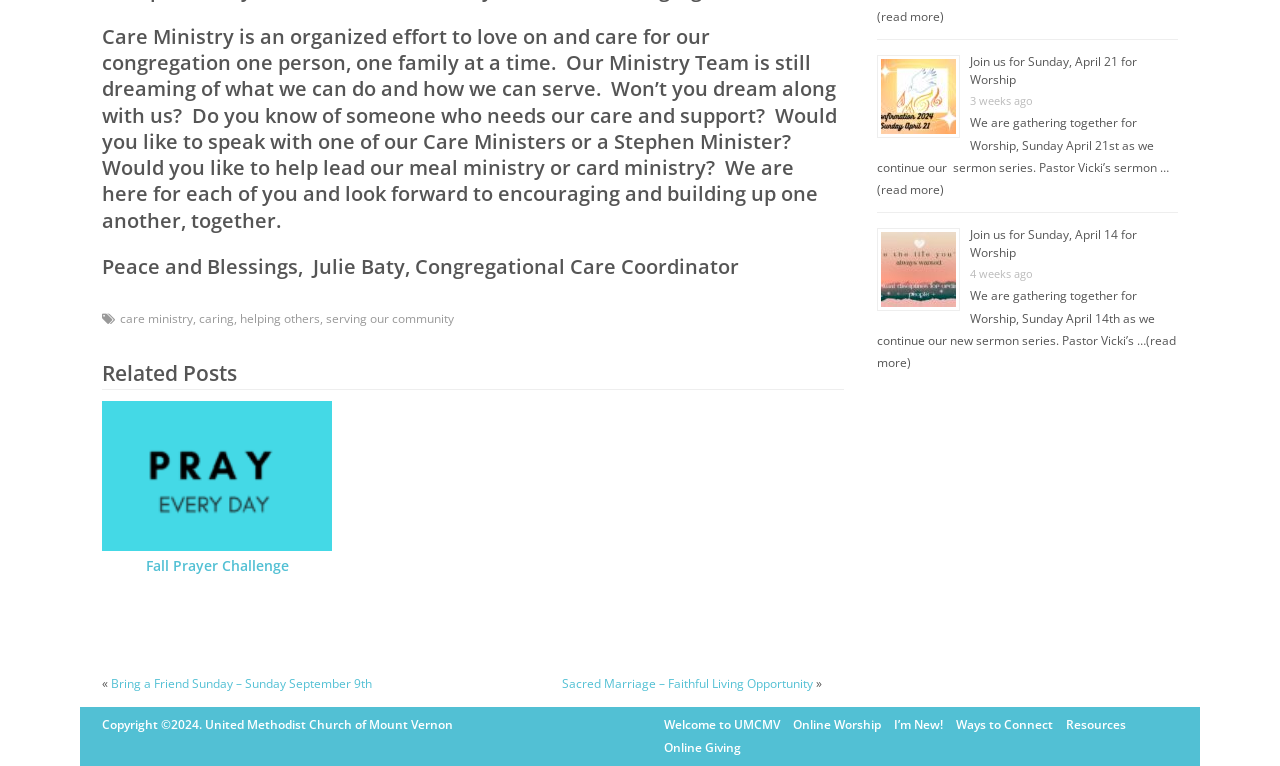Identify the bounding box coordinates of the clickable region necessary to fulfill the following instruction: "Read CD Reviews". The bounding box coordinates should be four float numbers between 0 and 1, i.e., [left, top, right, bottom].

None